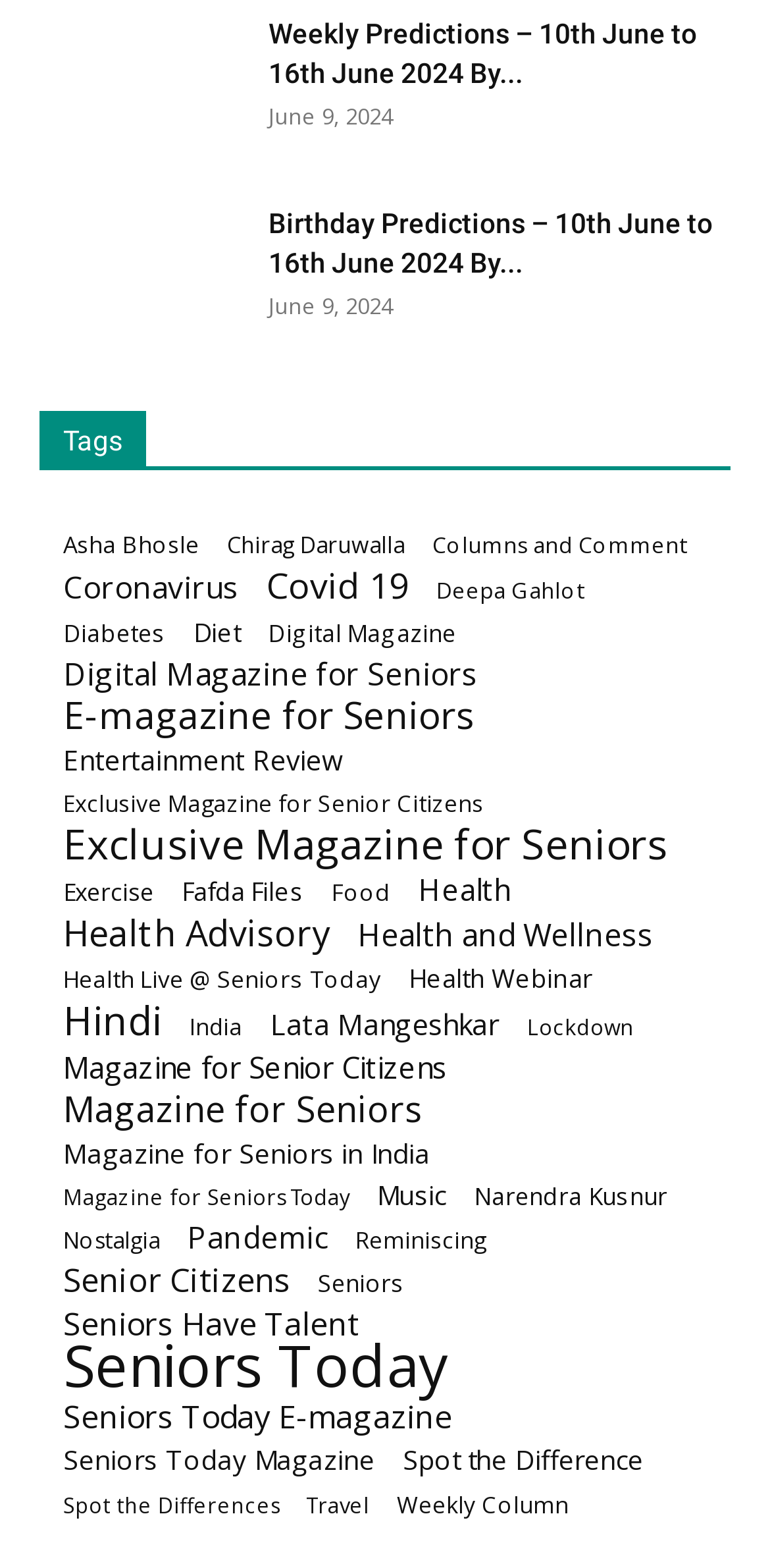Could you please study the image and provide a detailed answer to the question:
What is the topic of the heading 'Birthday Predictions – 10th June to 16th June 2024 By...'?

I determined the topic by looking at the text of the heading and finding the word 'Birthday' which indicates that the topic is related to birthday predictions.